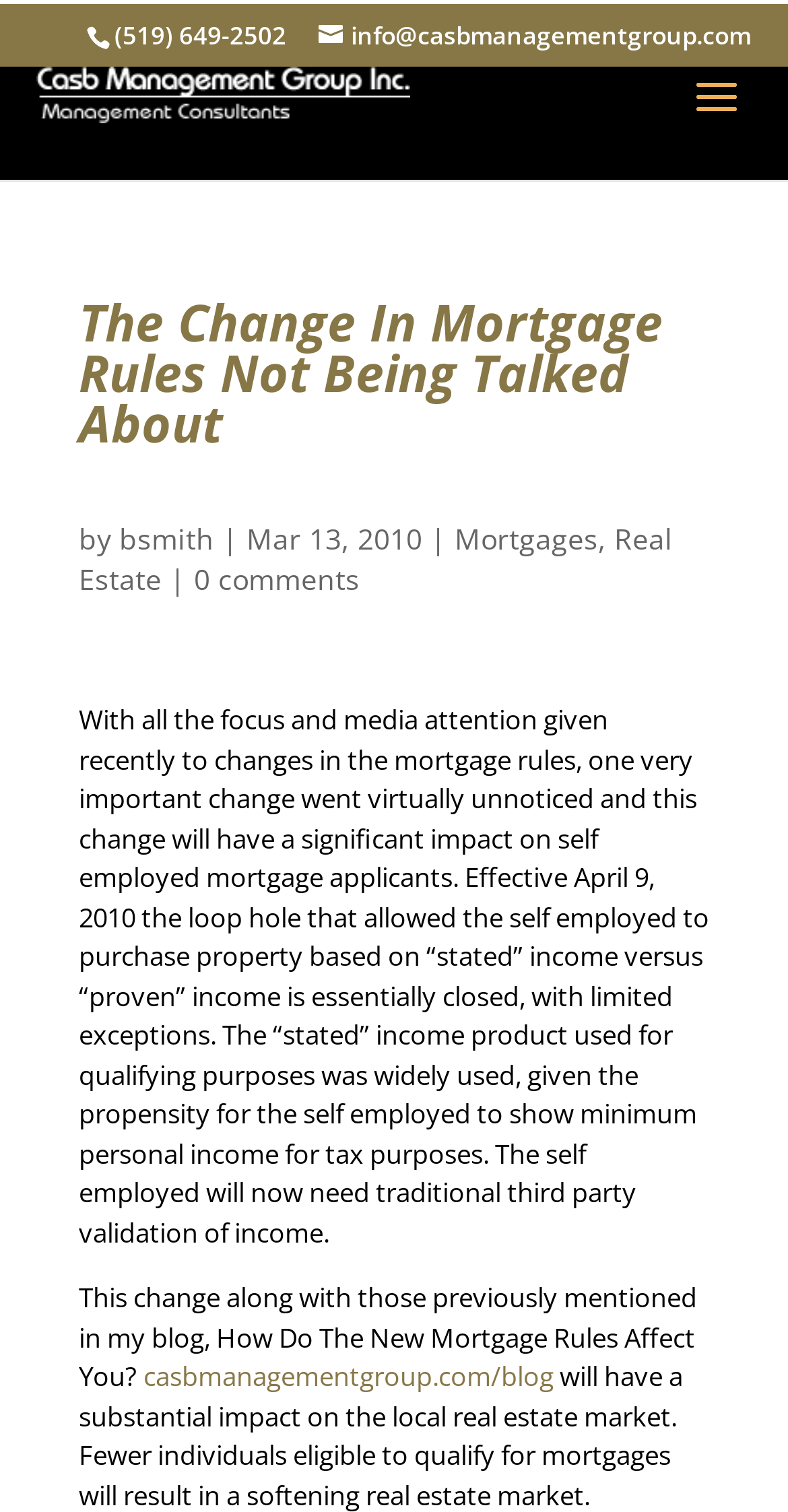Determine the bounding box coordinates of the region to click in order to accomplish the following instruction: "Contact Microsoft". Provide the coordinates as four float numbers between 0 and 1, specifically [left, top, right, bottom].

None